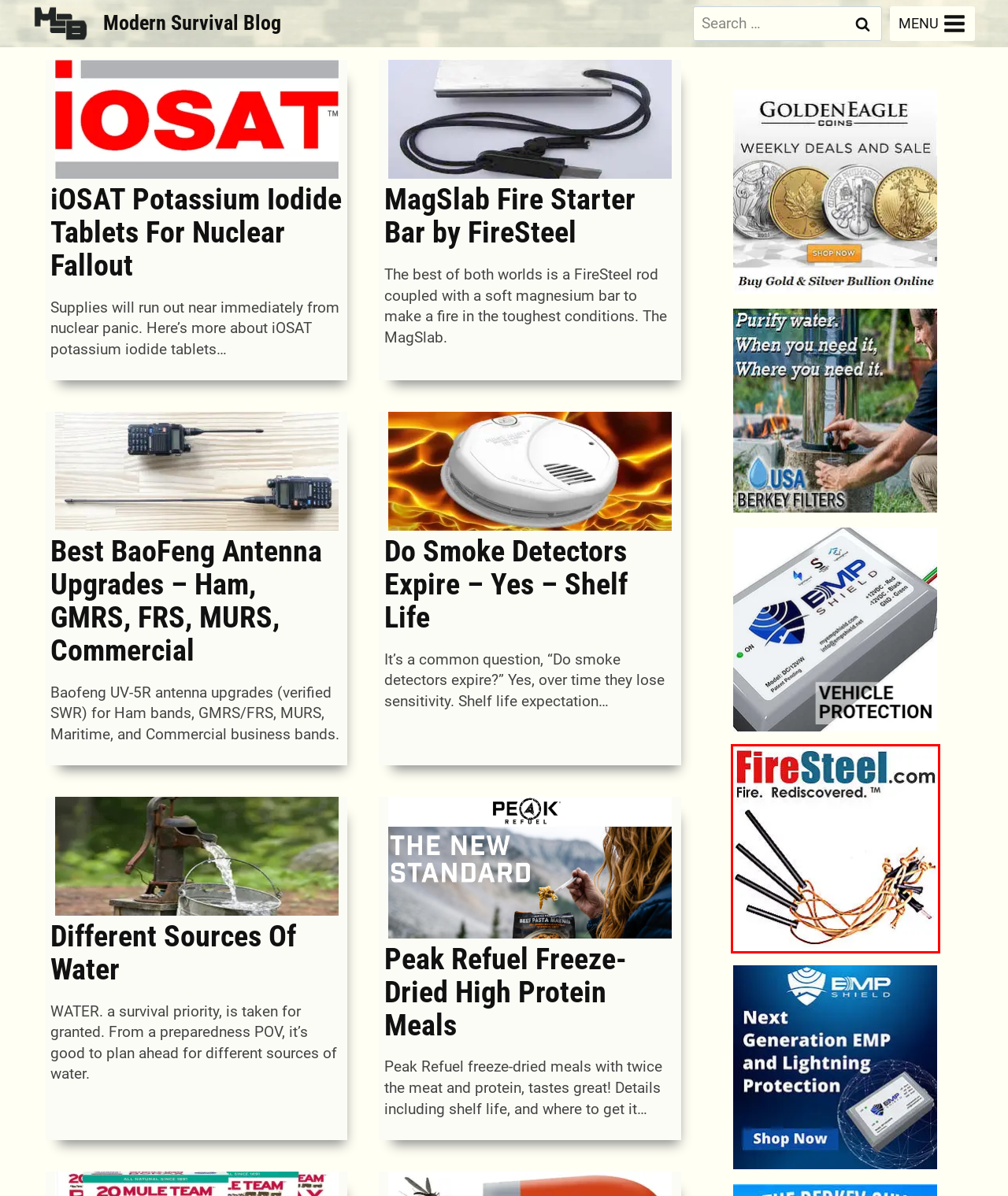You have a screenshot of a webpage with a red bounding box around an element. Identify the webpage description that best fits the new page that appears after clicking the selected element in the red bounding box. Here are the candidates:
A. Peak Refuel Freeze Dried High Protein Meals With Real Meat!
B. Best BaoFeng Antenna Upgrade | UV-5R | BF-F8HP | All Bands
C. Do Smoke Detectors Expire - Yes - Shelf Life
D. Buy Gold & Silver Bullion Online | Golden Eagle Coins
E. MagSlab Fire Starter Bar by FireSteel
F. iOSAT Potassium Iodide Tablets For Nuclear Fallout
G. Different Sources Of Water
H. FireSteel.com - Best FireSteel

H